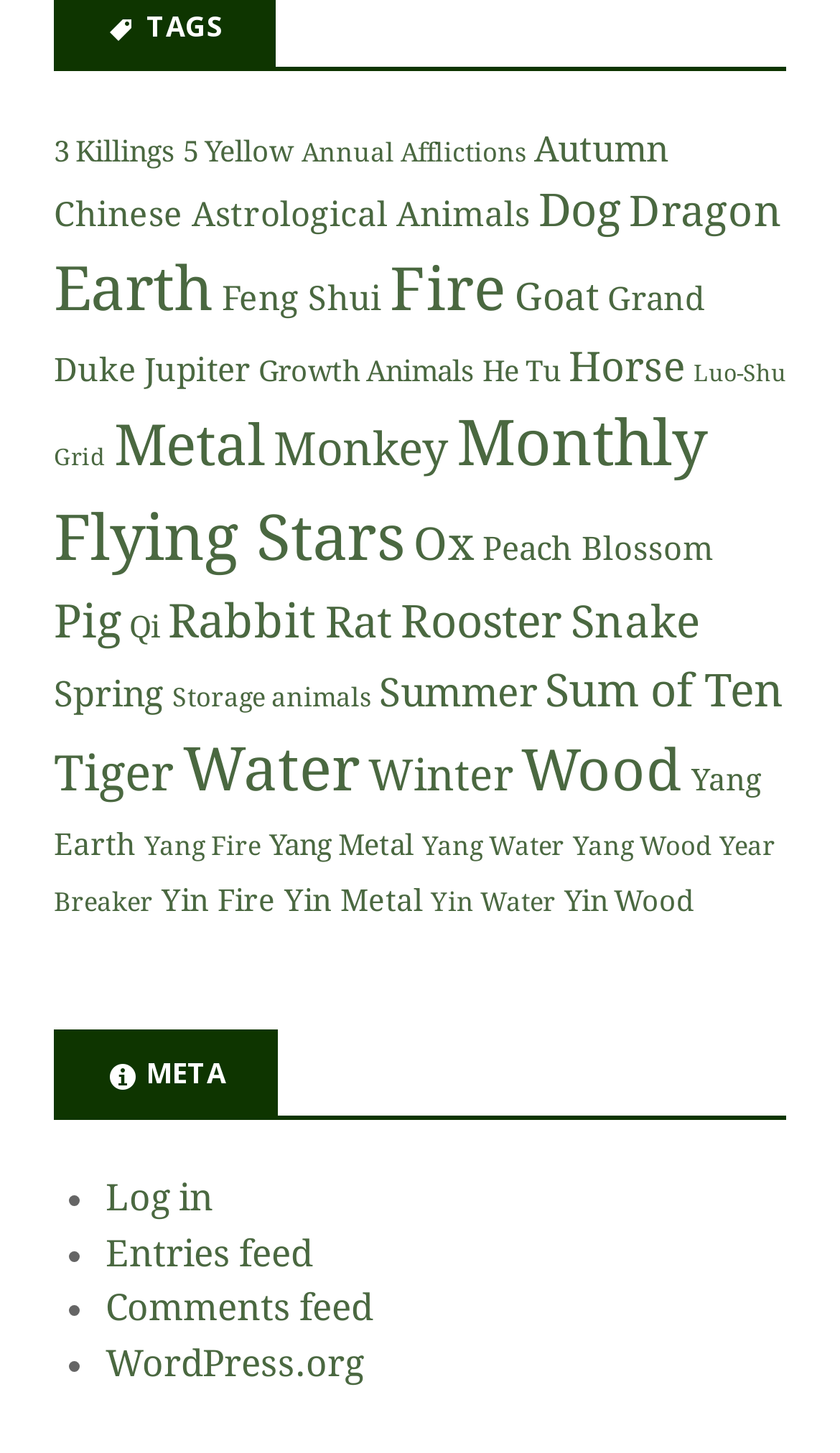Provide a brief response using a word or short phrase to this question:
How many feed links are there on the webpage?

3